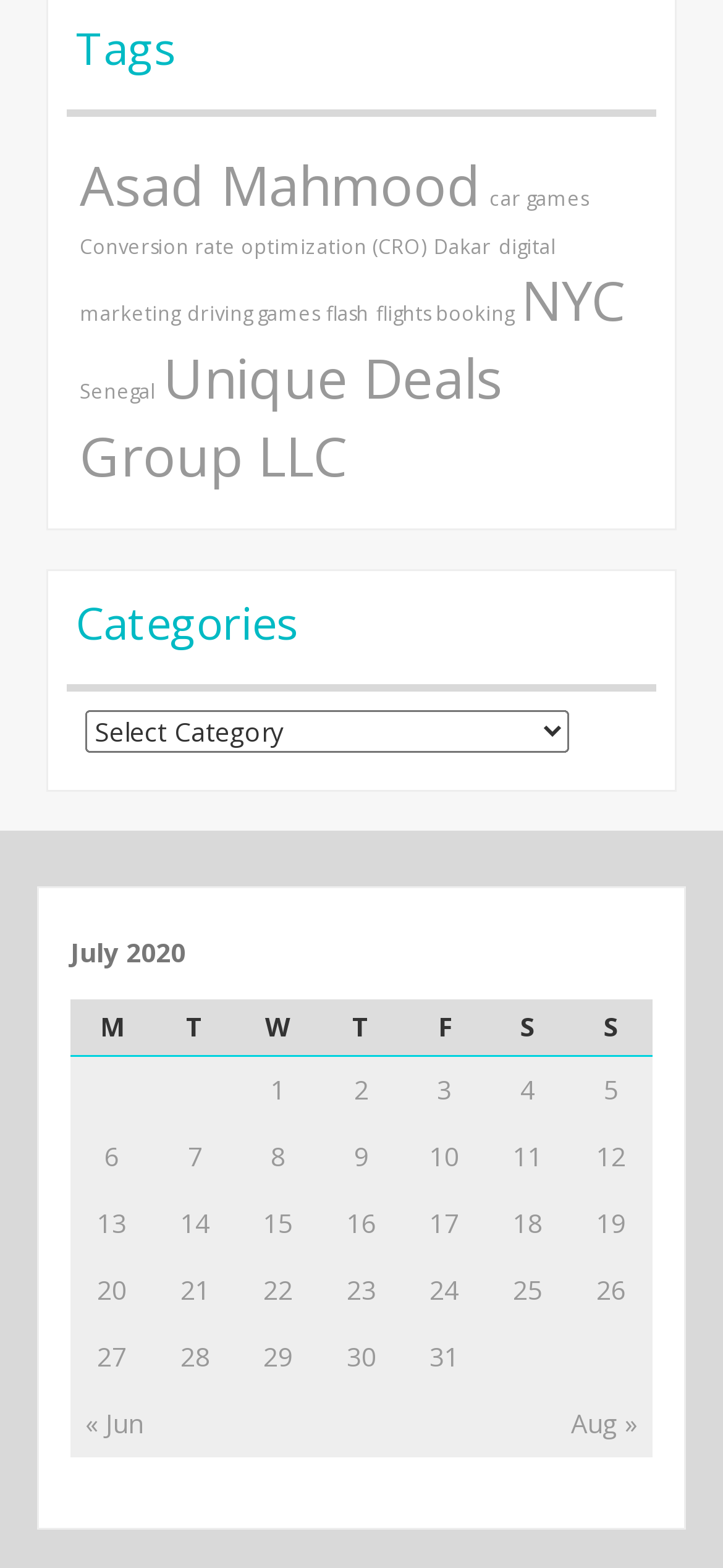How many categories are listed?
Using the image provided, answer with just one word or phrase.

1